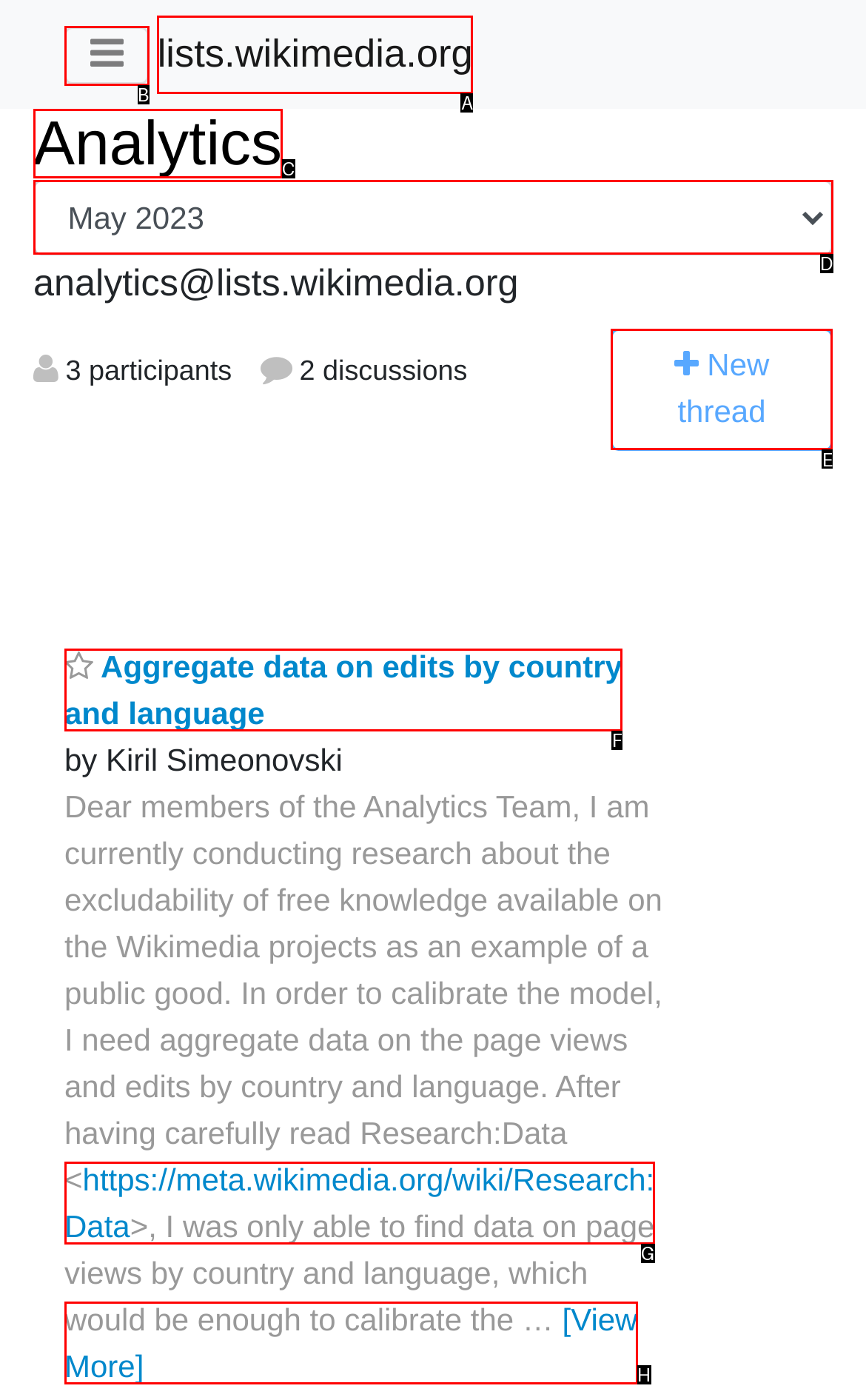With the provided description: aria-label="Add to Wishlist", select the most suitable HTML element. Respond with the letter of the selected option.

None